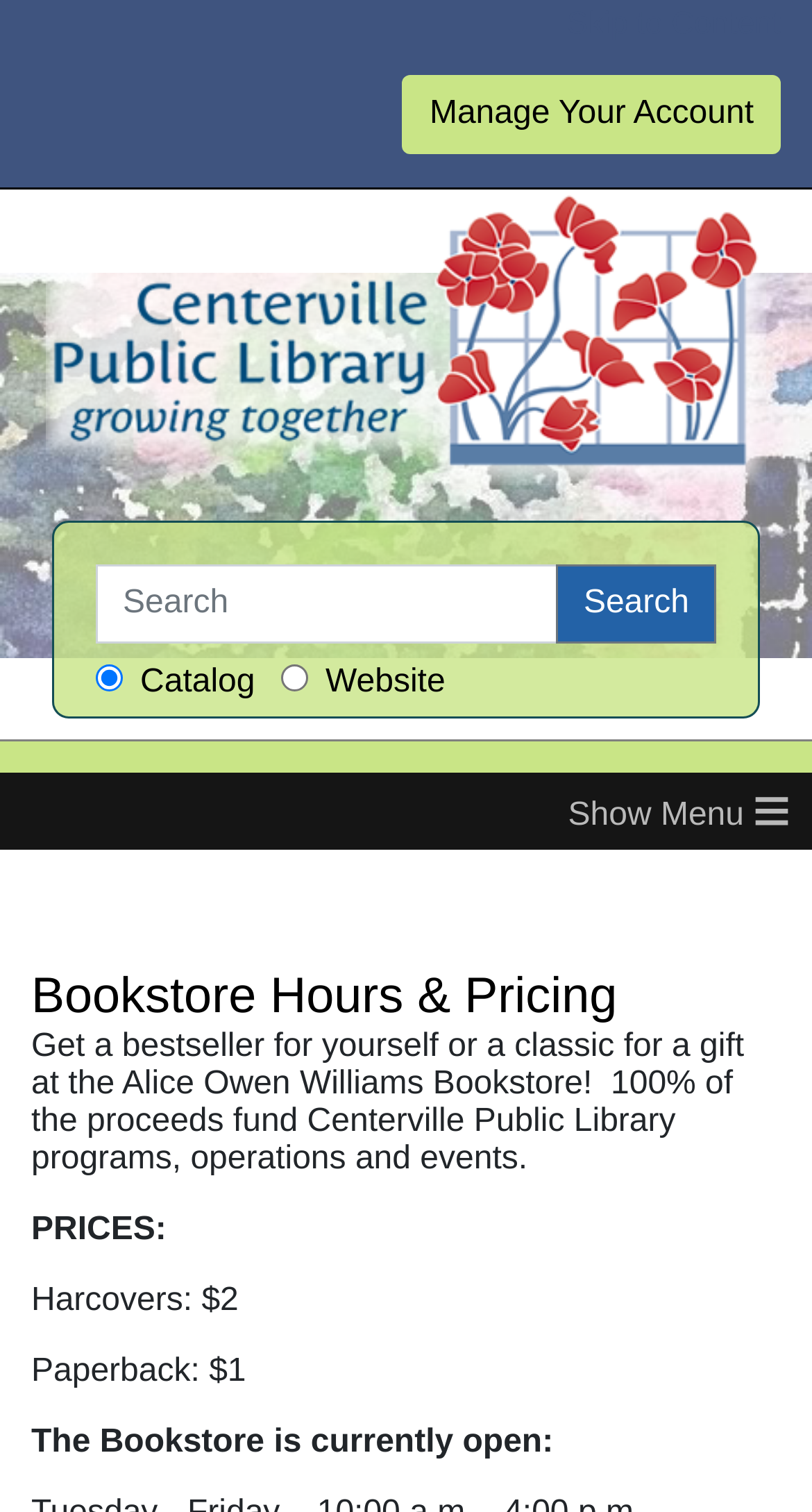Summarize the contents and layout of the webpage in detail.

The webpage is about the Alice Owen Williams Bookstore, which is part of the Centerville Public Library. At the top, there is a link to "Skip to Content" and a button to "Manage Your Account". Below these elements, there is an image of the Centerville Public Library. 

On the left side, there is a search bar with a label "Search:" and a button to initiate the search. Below the search bar, there are two radio buttons, one for "Catalog" and one for "Website", with "Catalog" being the default selection.

On the right side, there is a navigation menu with a link to "Show Menu". Below the navigation menu, there is a heading "Bookstore Hours & Pricing" followed by a paragraph describing the bookstore and its purpose. 

Underneath, there are three lines of text listing the prices of hardcover and paperback books. Finally, there is a line of text indicating the current status of the bookstore, stating whether it is open or not.